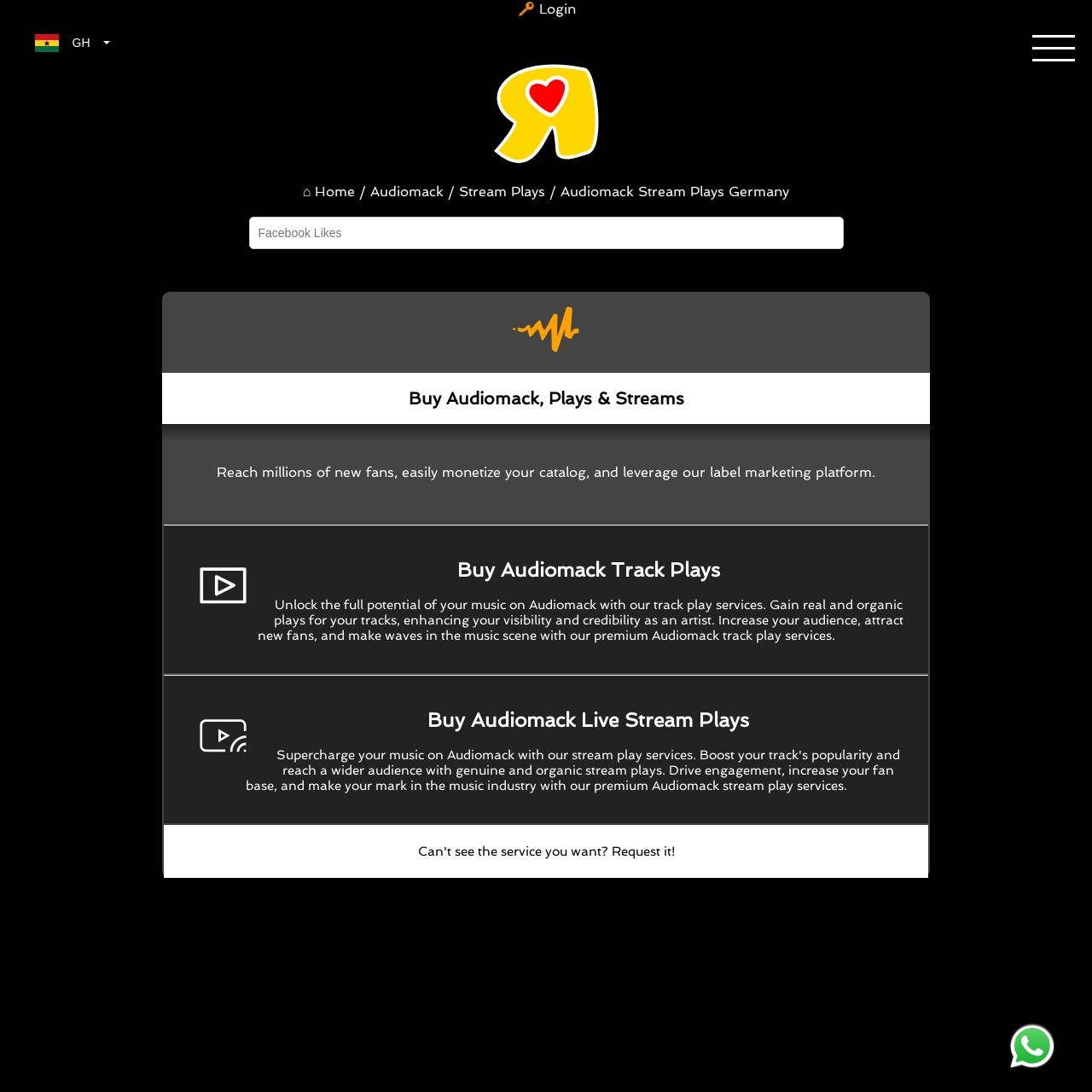Using the information in the image, give a comprehensive answer to the question: 
What is the flag icon representing?

The flag icon is located next to the 'Ghana Flag GH' button, indicating that it represents the country of Ghana.